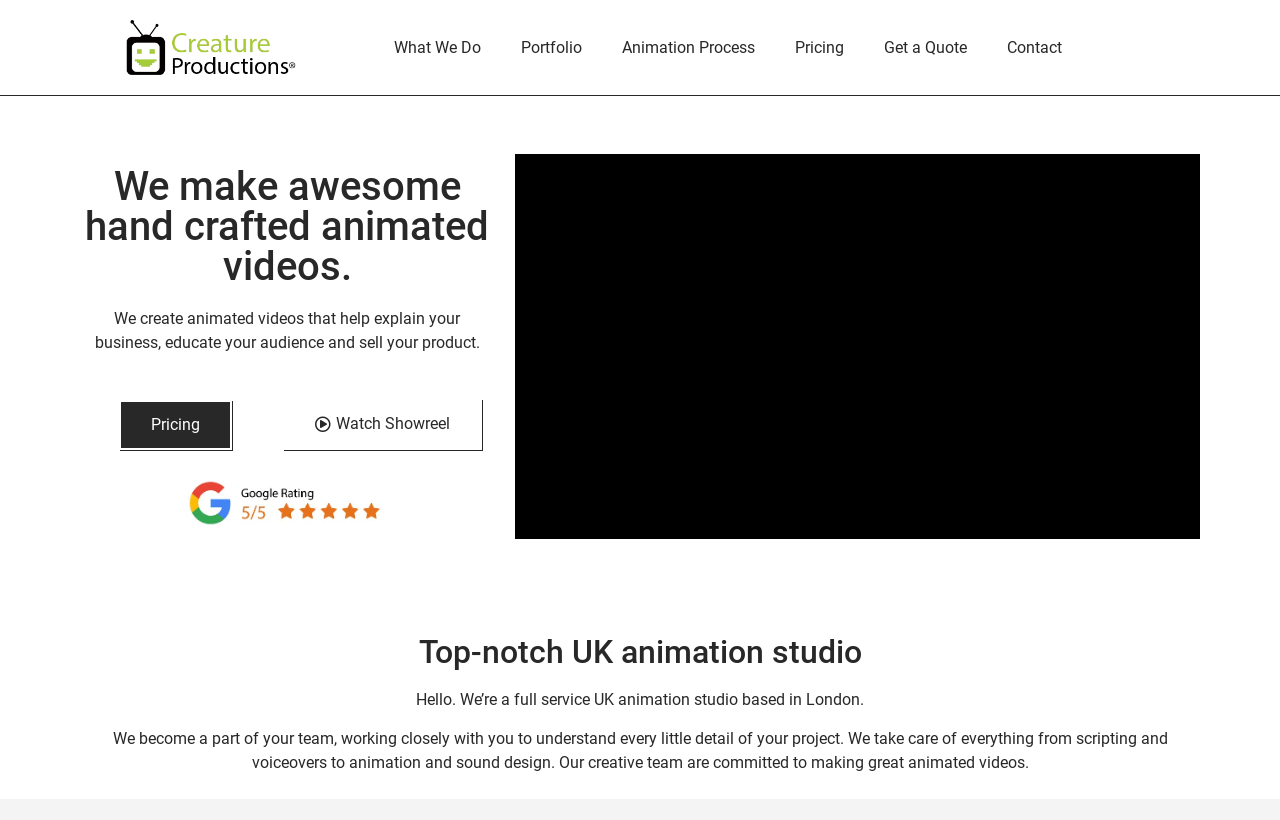Please specify the bounding box coordinates in the format (top-left x, top-left y, bottom-right x, bottom-right y), with all values as floating point numbers between 0 and 1. Identify the bounding box of the UI element described by: Watch Showreel

[0.221, 0.487, 0.377, 0.549]